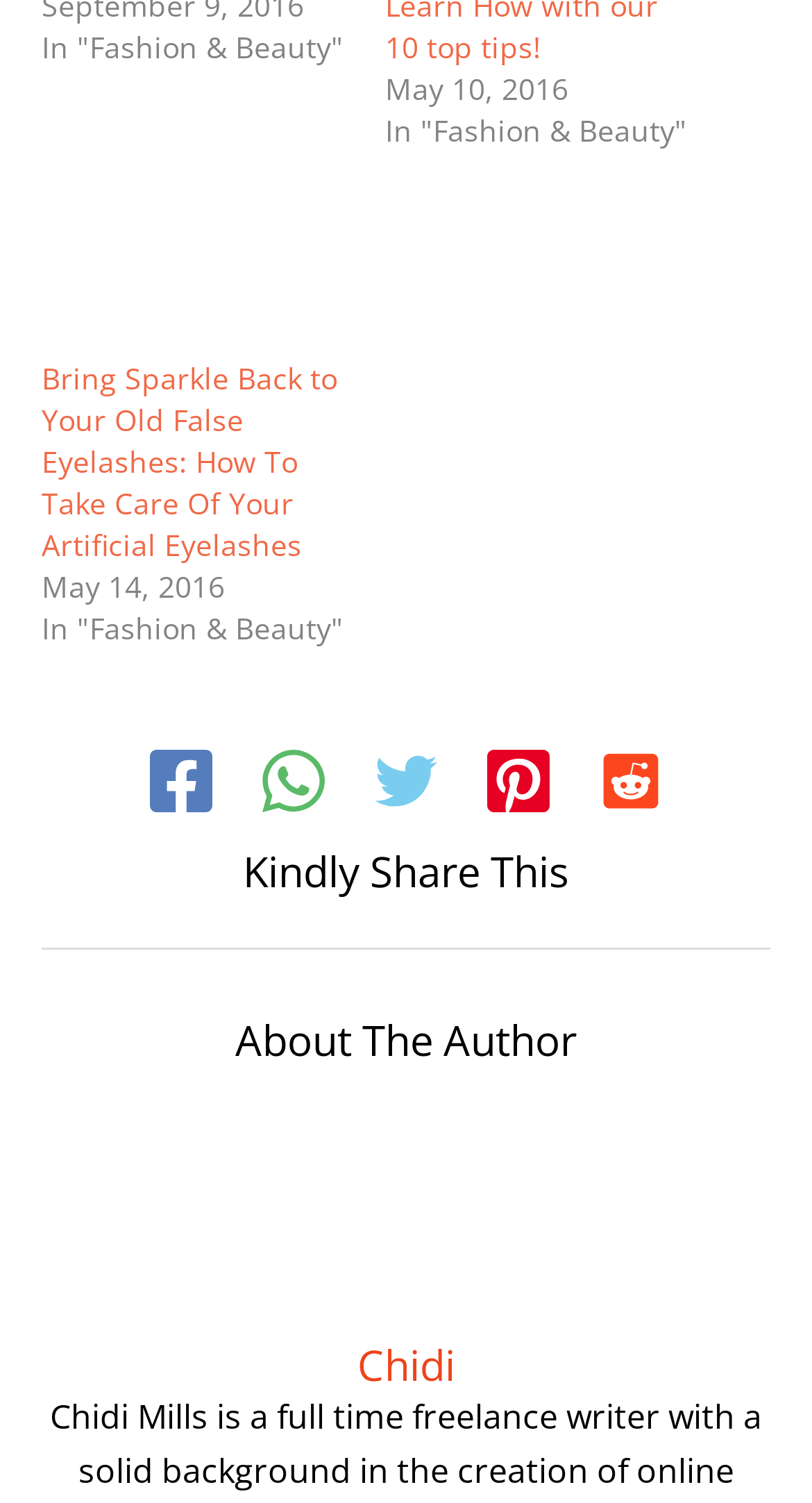When was the article 'Bring Sparkle Back to Your Old False Eyelashes' published?
Use the information from the screenshot to give a comprehensive response to the question.

The time element below the article title 'Bring Sparkle Back to Your Old False Eyelashes' indicates that it was published on May 14, 2016.